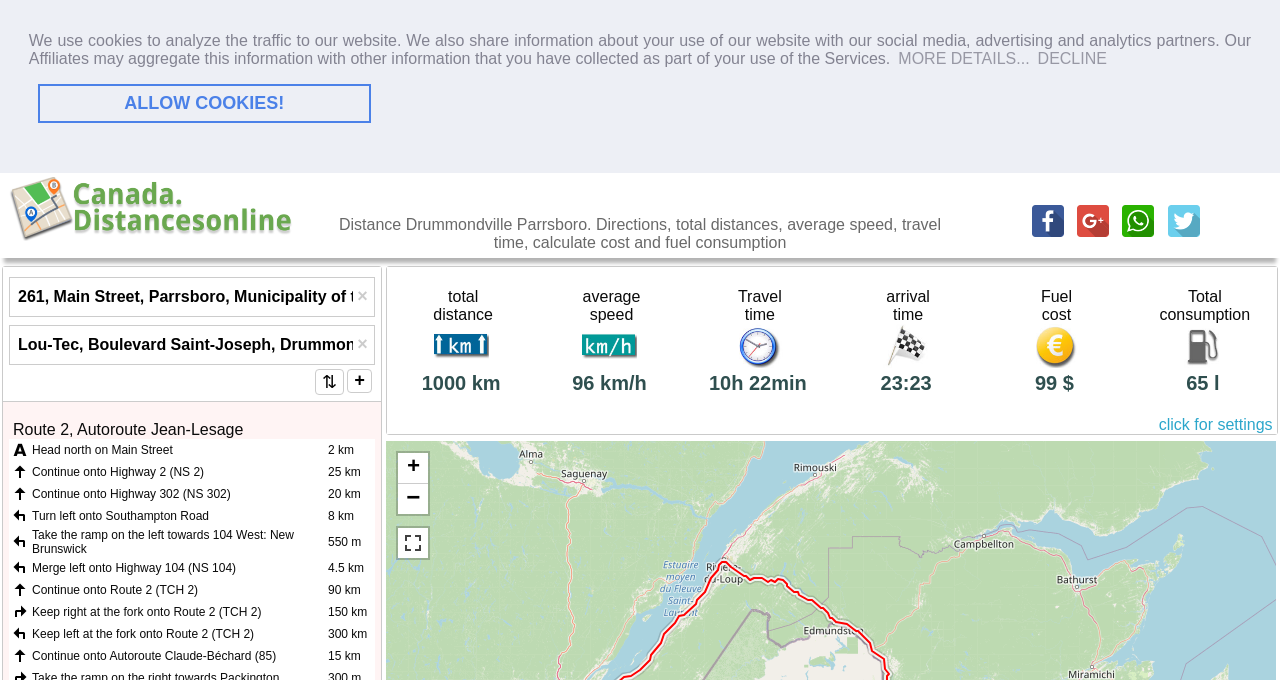Can you provide the bounding box coordinates for the element that should be clicked to implement the instruction: "View route details"?

[0.01, 0.619, 0.293, 0.646]